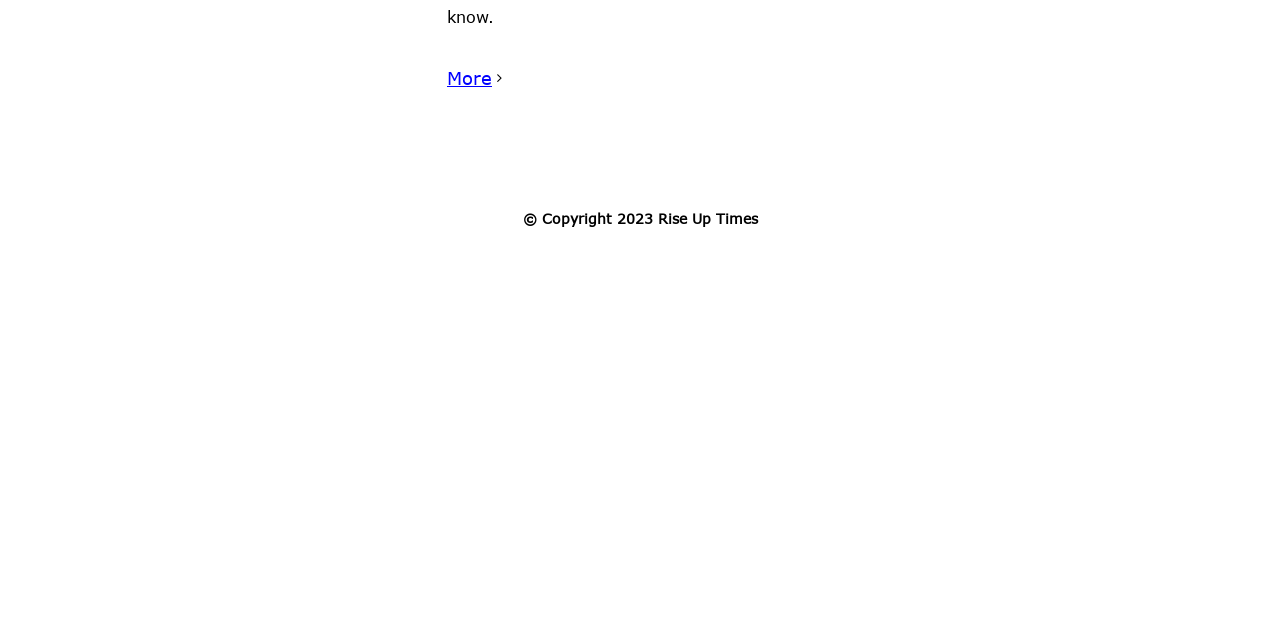Identify the bounding box of the UI element that matches this description: "More".

[0.349, 0.105, 0.384, 0.139]